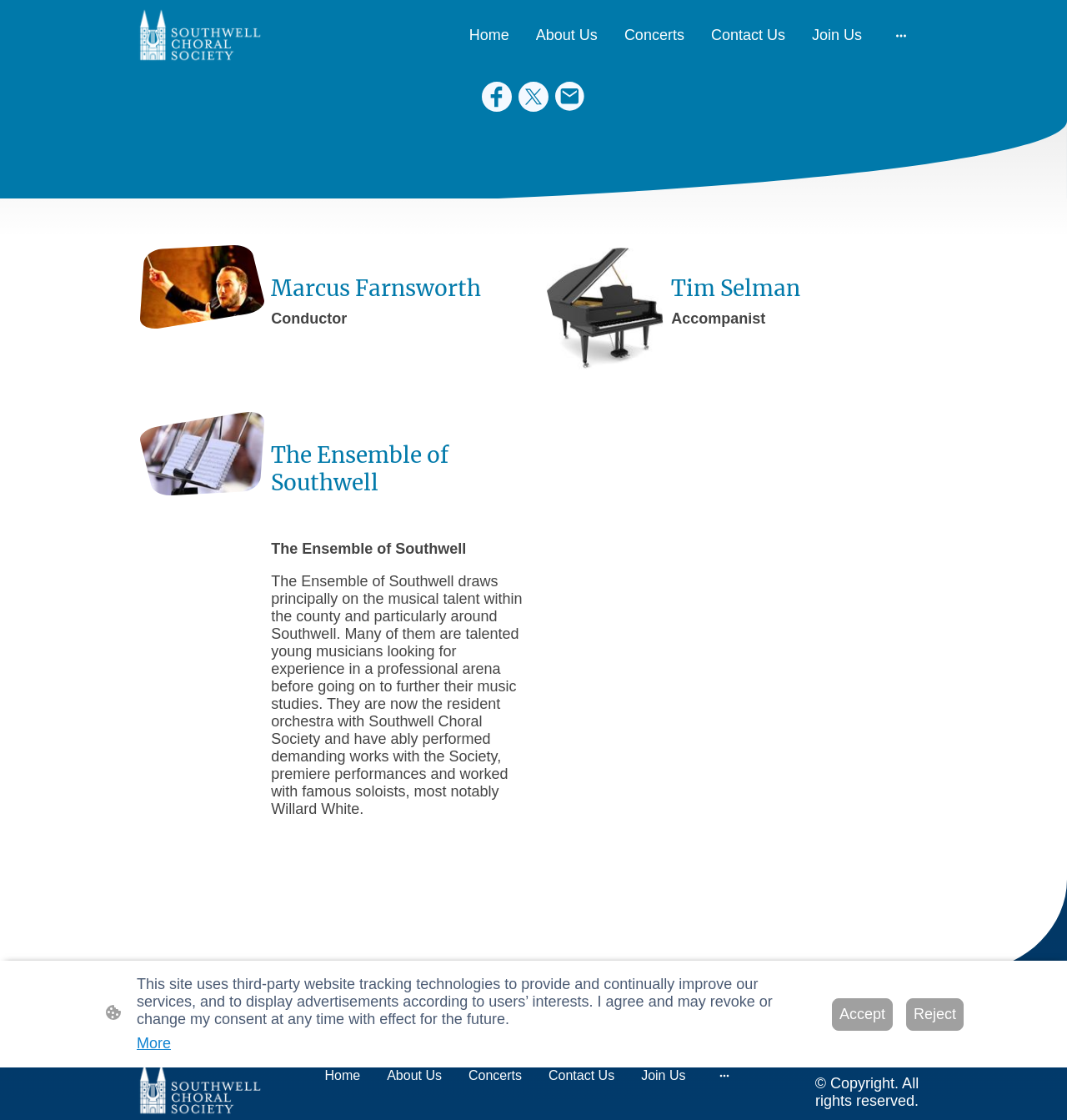How many images are there on the page?
Refer to the image and provide a detailed answer to the question.

I counted the number of image elements on the page, which are 7. These images are scattered throughout the page, some of which are logos, and others are decorative images.